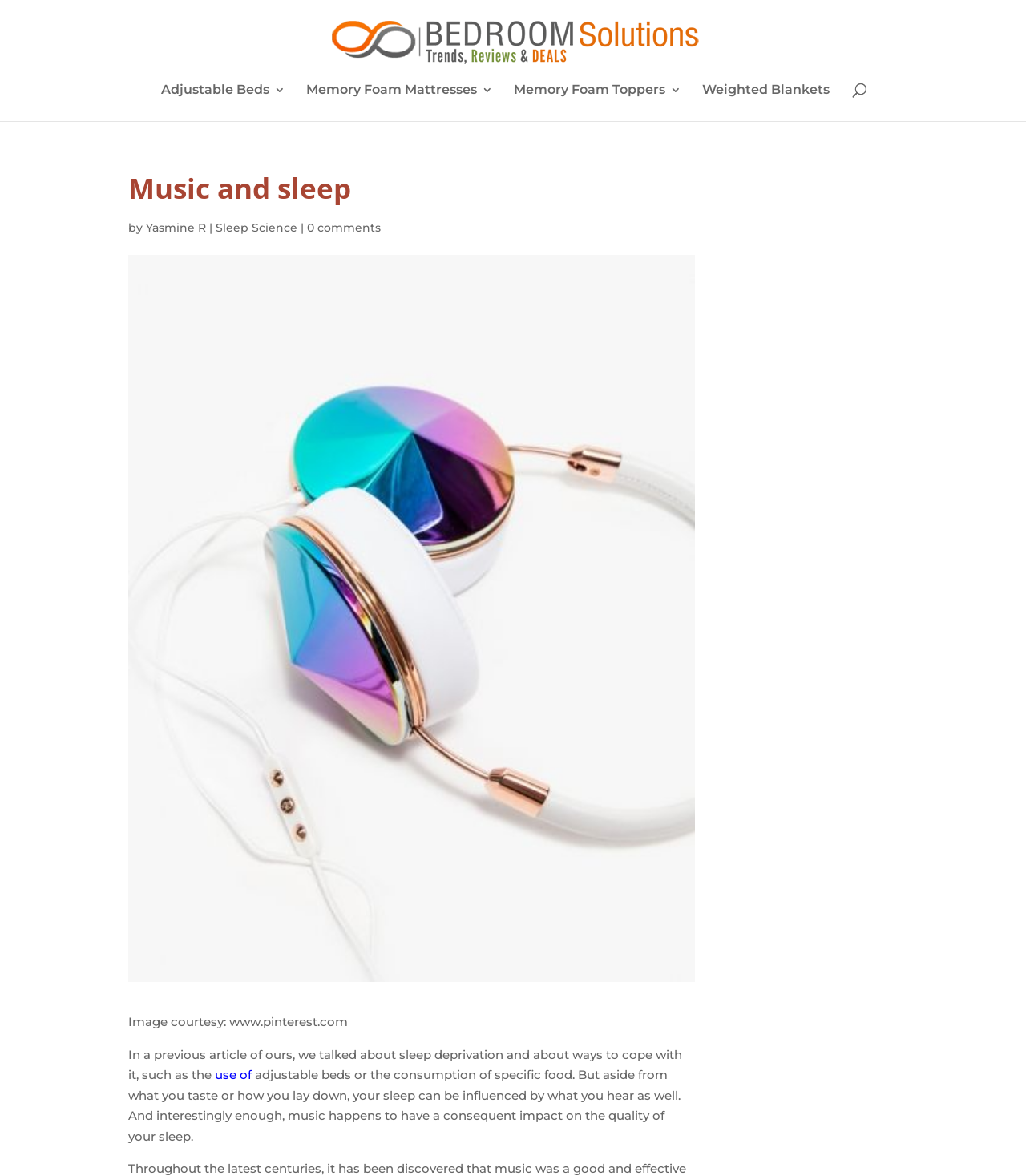Who is the author of the article?
Please use the image to provide an in-depth answer to the question.

The author of the article can be identified by looking at the text 'by Yasmine R' which is located below the heading 'Music and sleep', indicating that Yasmine R is the author of the article.